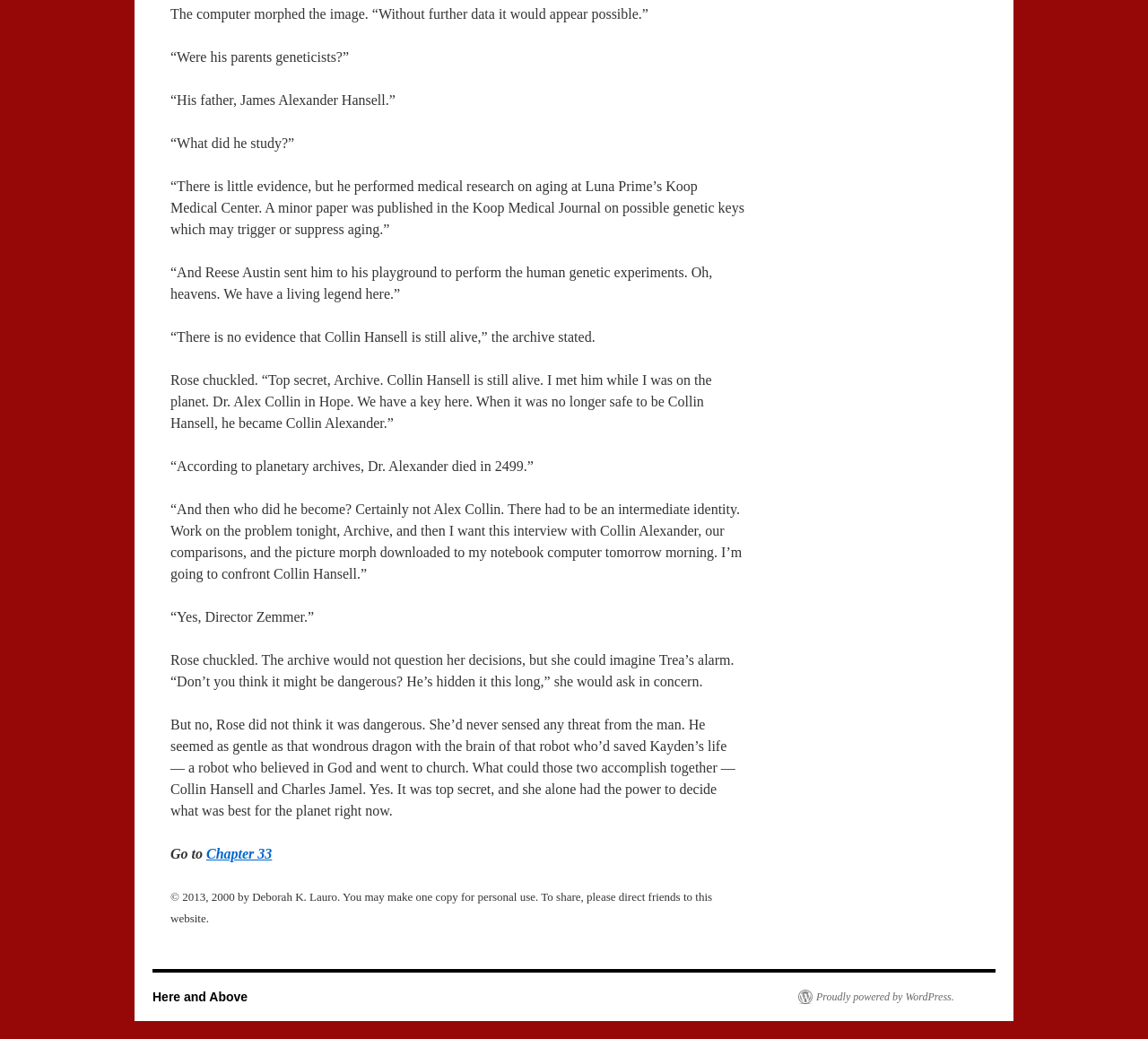What is the name of the journal where Collin Hansell's paper was published?
Based on the image, answer the question with as much detail as possible.

The text states that a minor paper was published in the Koop Medical Journal on possible genetic keys which may trigger or suppress aging, indicating that this is the journal where Collin Hansell's paper was published.